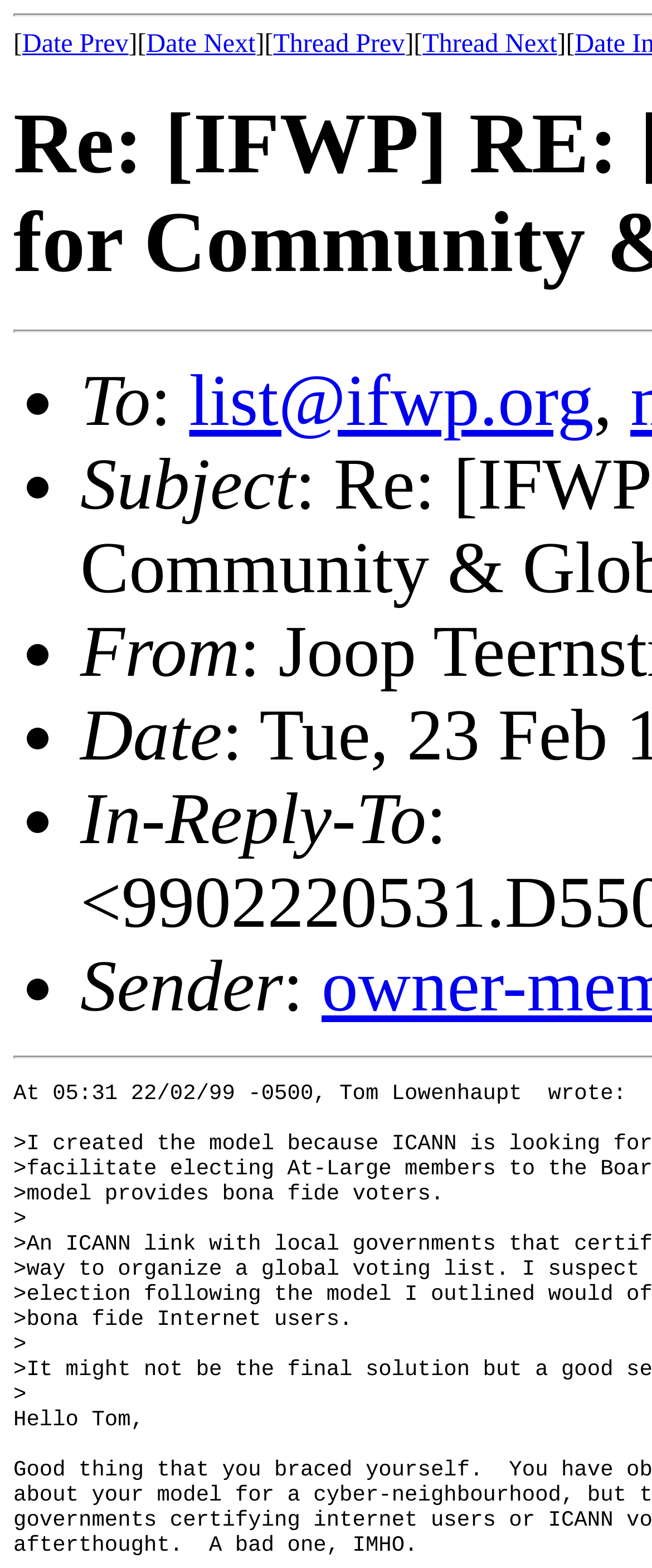Please provide a one-word or phrase answer to the question: 
What type of content is displayed on this page?

Email thread